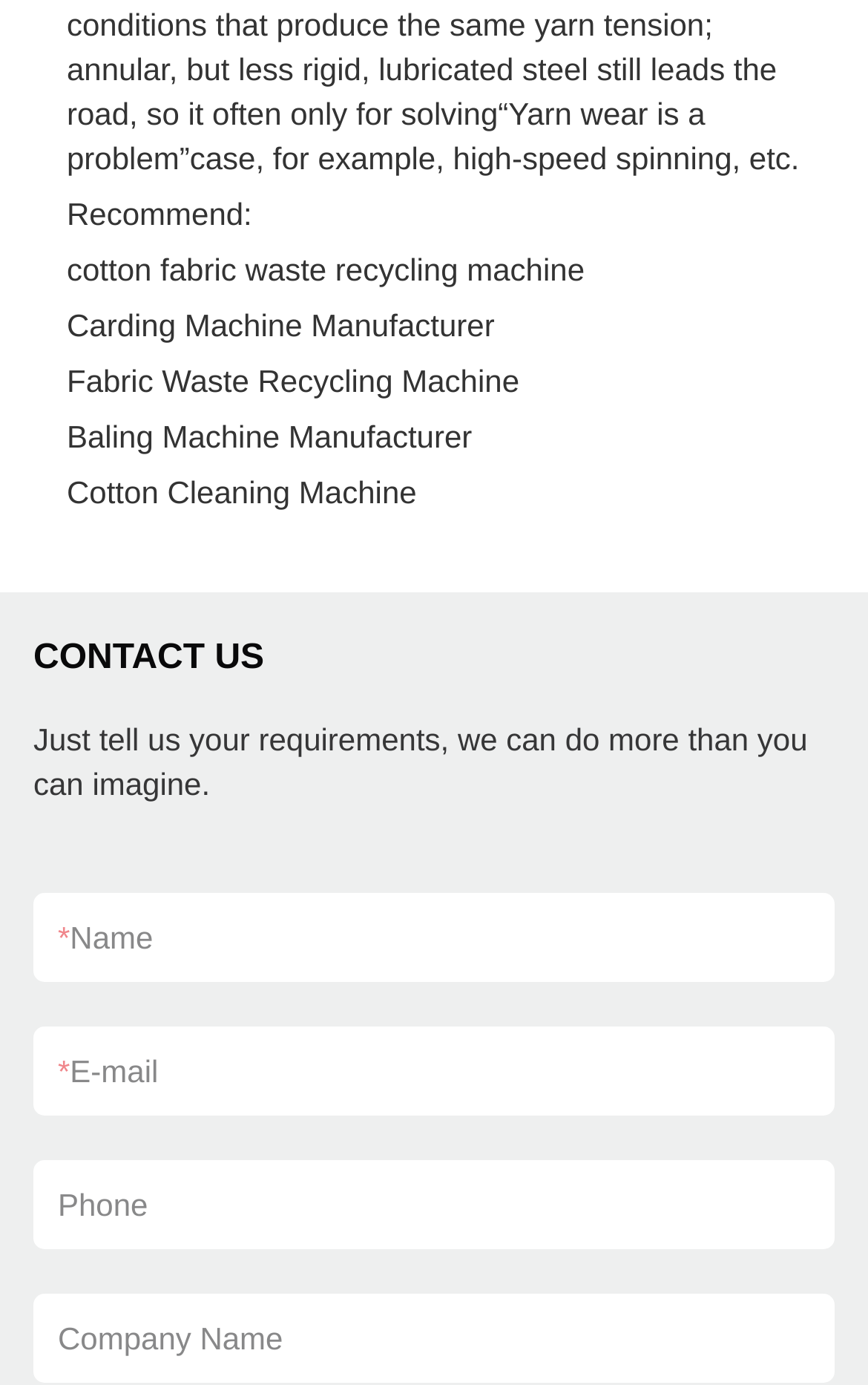Give a concise answer of one word or phrase to the question: 
How many textboxes are there for contact information?

4